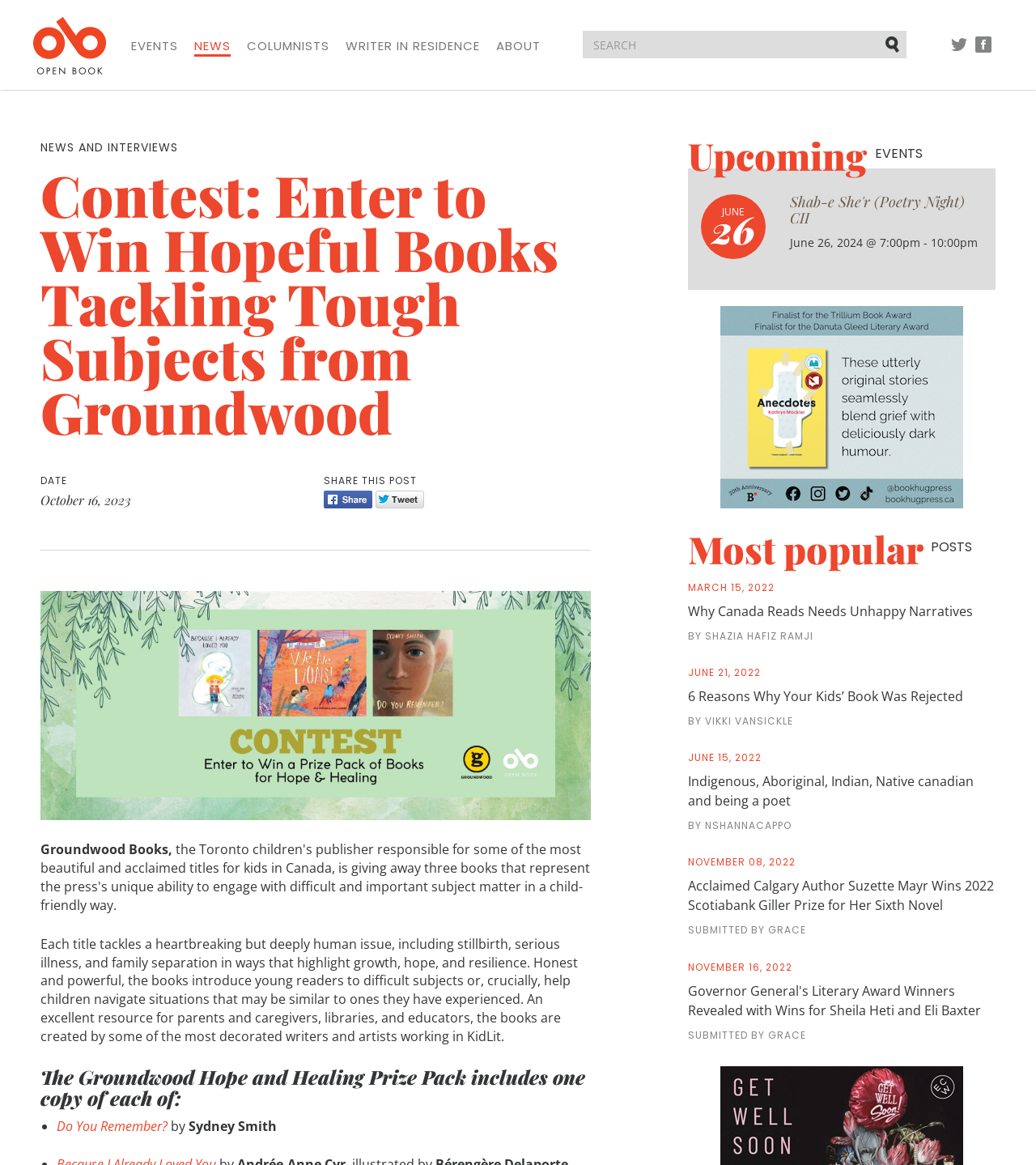Please locate the clickable area by providing the bounding box coordinates to follow this instruction: "Check the upcoming events".

[0.664, 0.117, 0.961, 0.149]